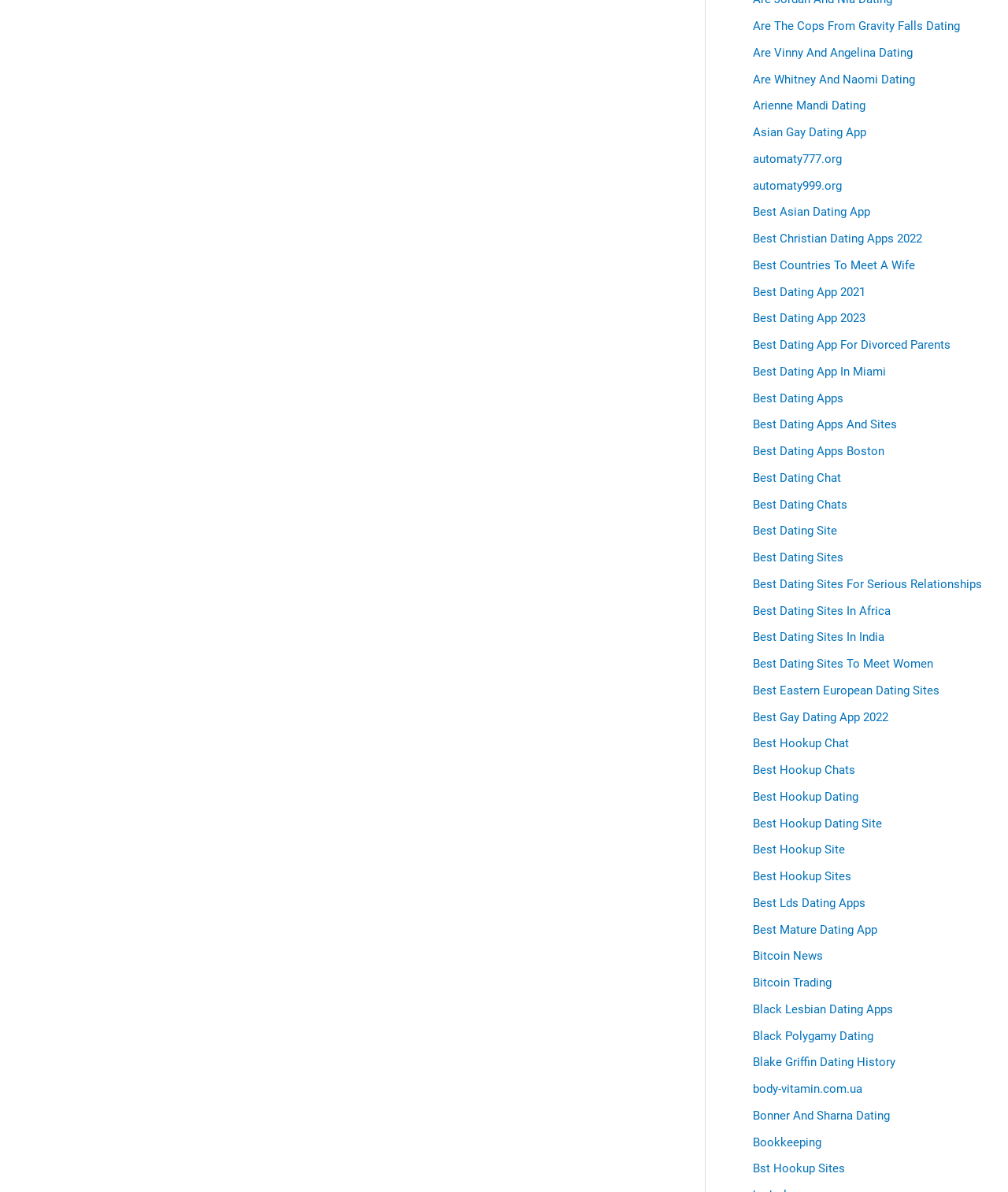Please indicate the bounding box coordinates for the clickable area to complete the following task: "Explore 'Bitcoin News'". The coordinates should be specified as four float numbers between 0 and 1, i.e., [left, top, right, bottom].

[0.747, 0.796, 0.816, 0.808]